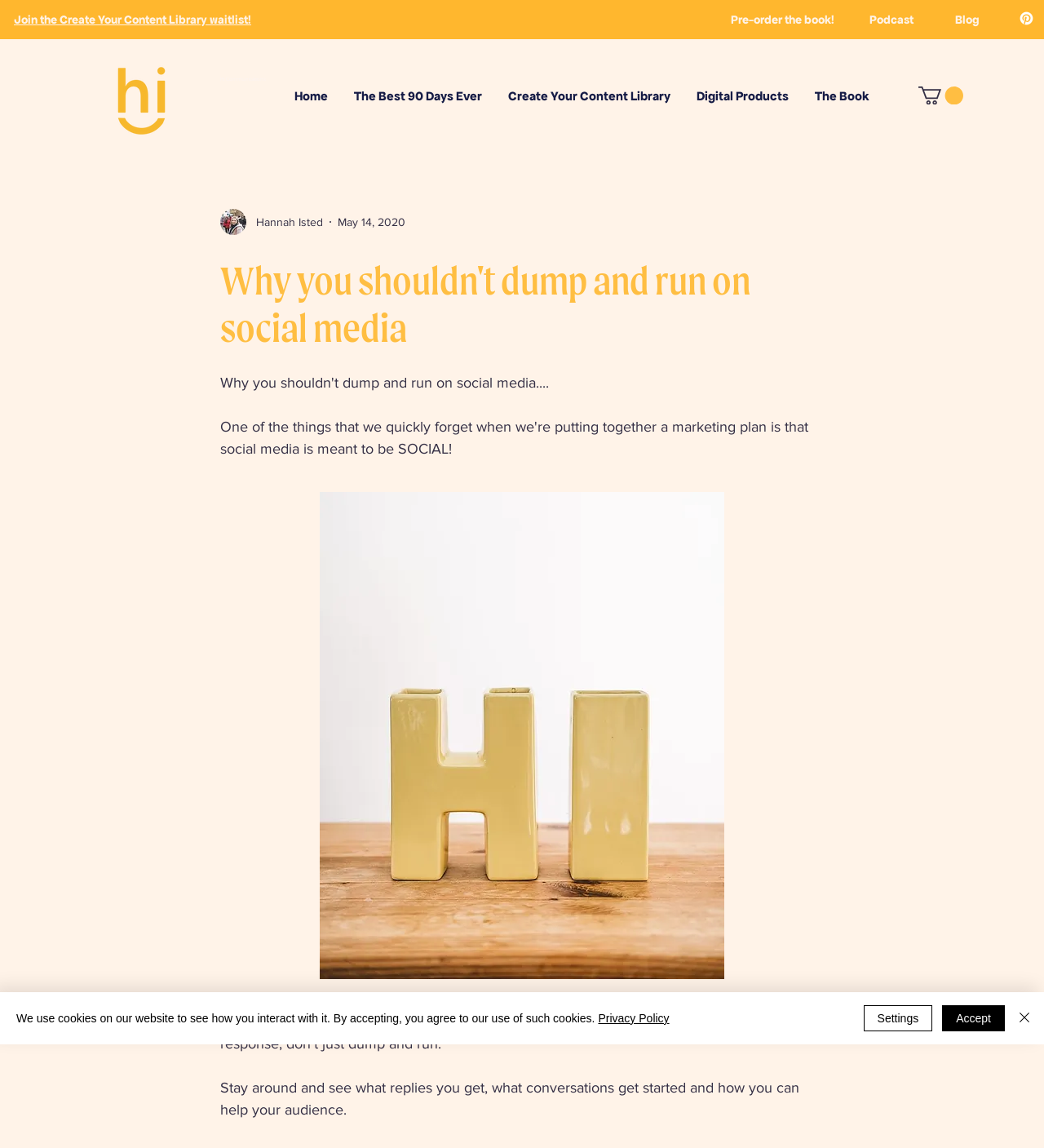Find the bounding box coordinates corresponding to the UI element with the description: "Litgal". The coordinates should be formatted as [left, top, right, bottom], with values as floats between 0 and 1.

None